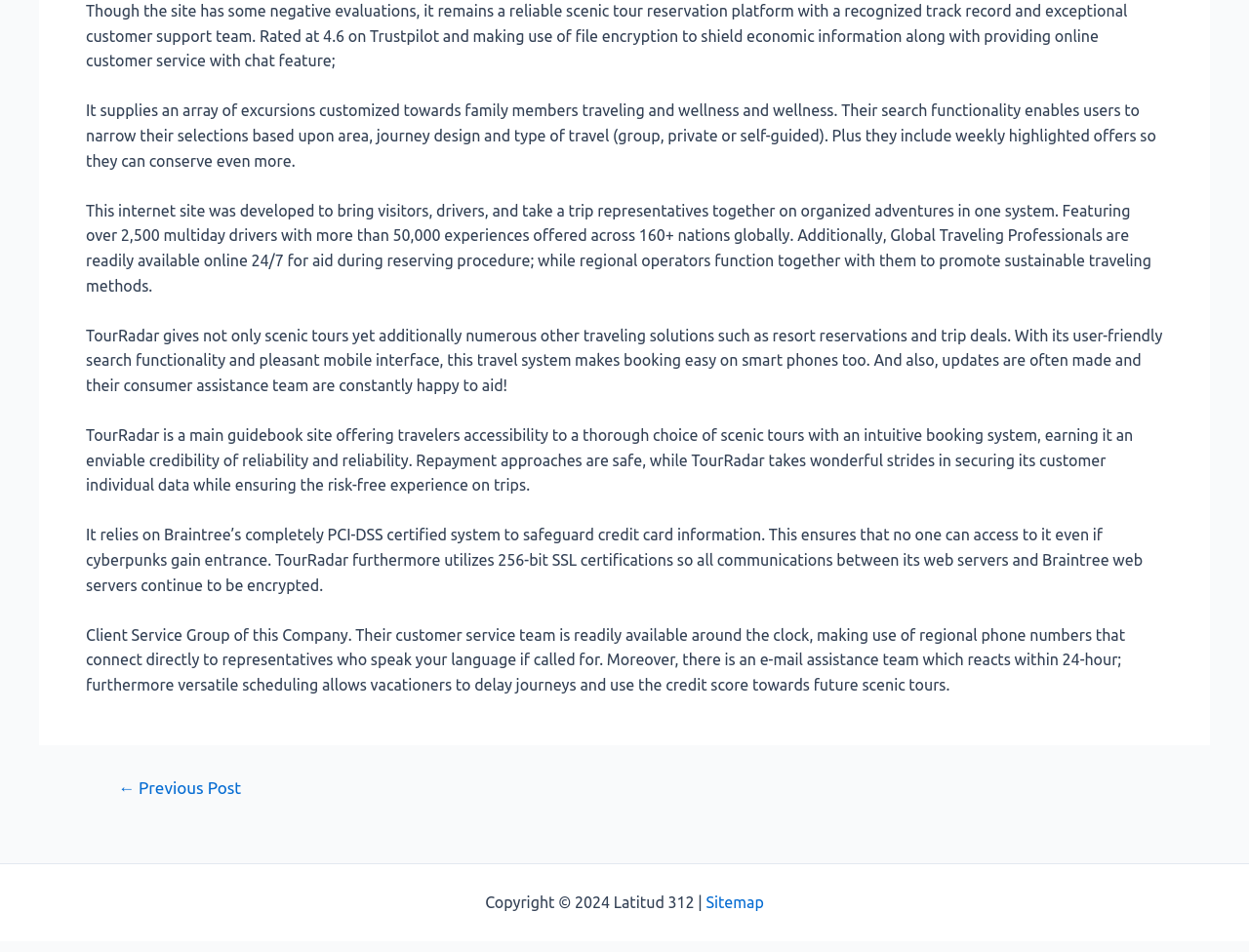What is the name of the company that provides payment security for TourRadar?
Please provide a comprehensive answer based on the visual information in the image.

The company that provides payment security for TourRadar is mentioned in the sixth StaticText element, which states 'It relies on Braintree’s completely PCI-DSS certified system...'